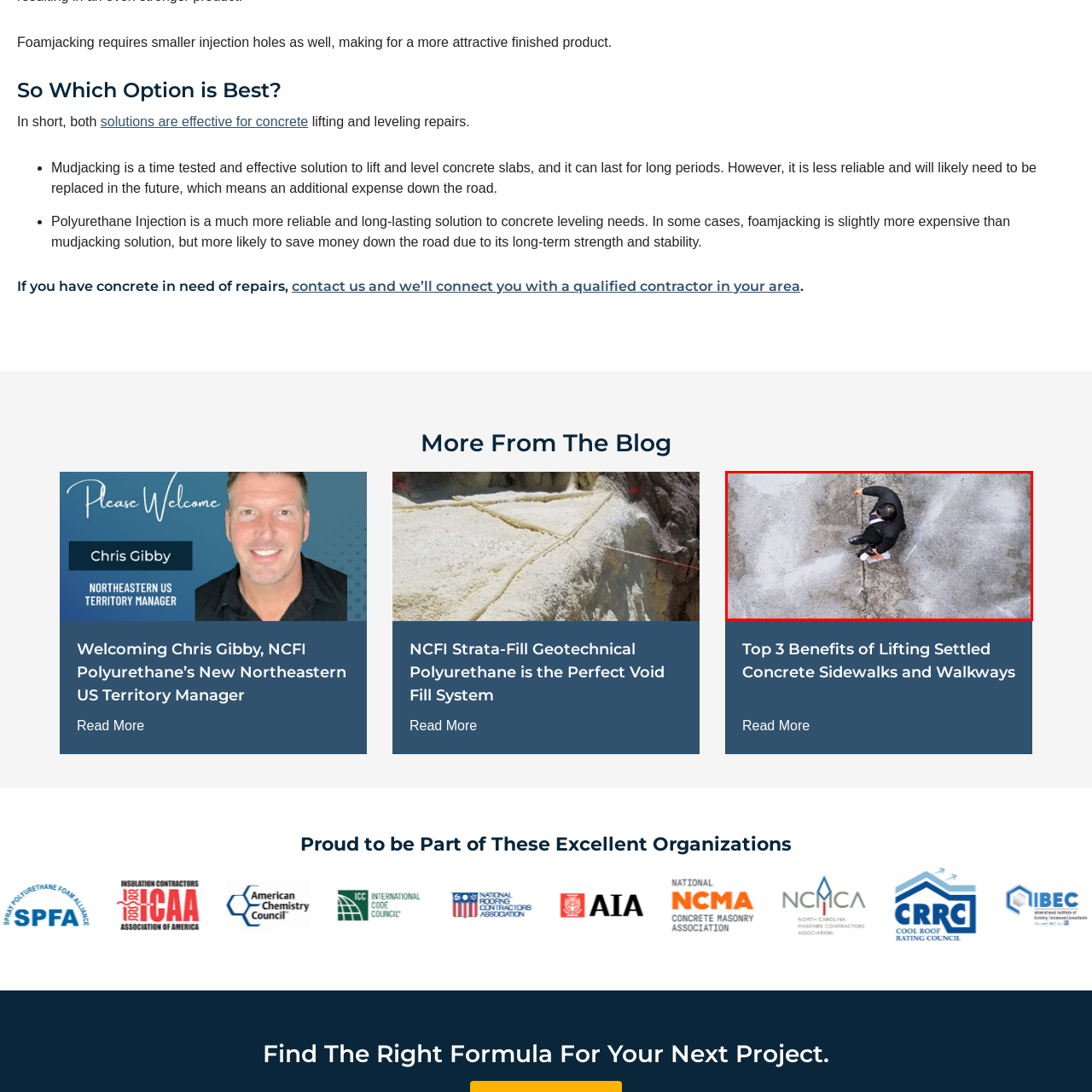Analyze the image encased in the red boundary, What is the person holding?
 Respond using a single word or phrase.

A tool or equipment